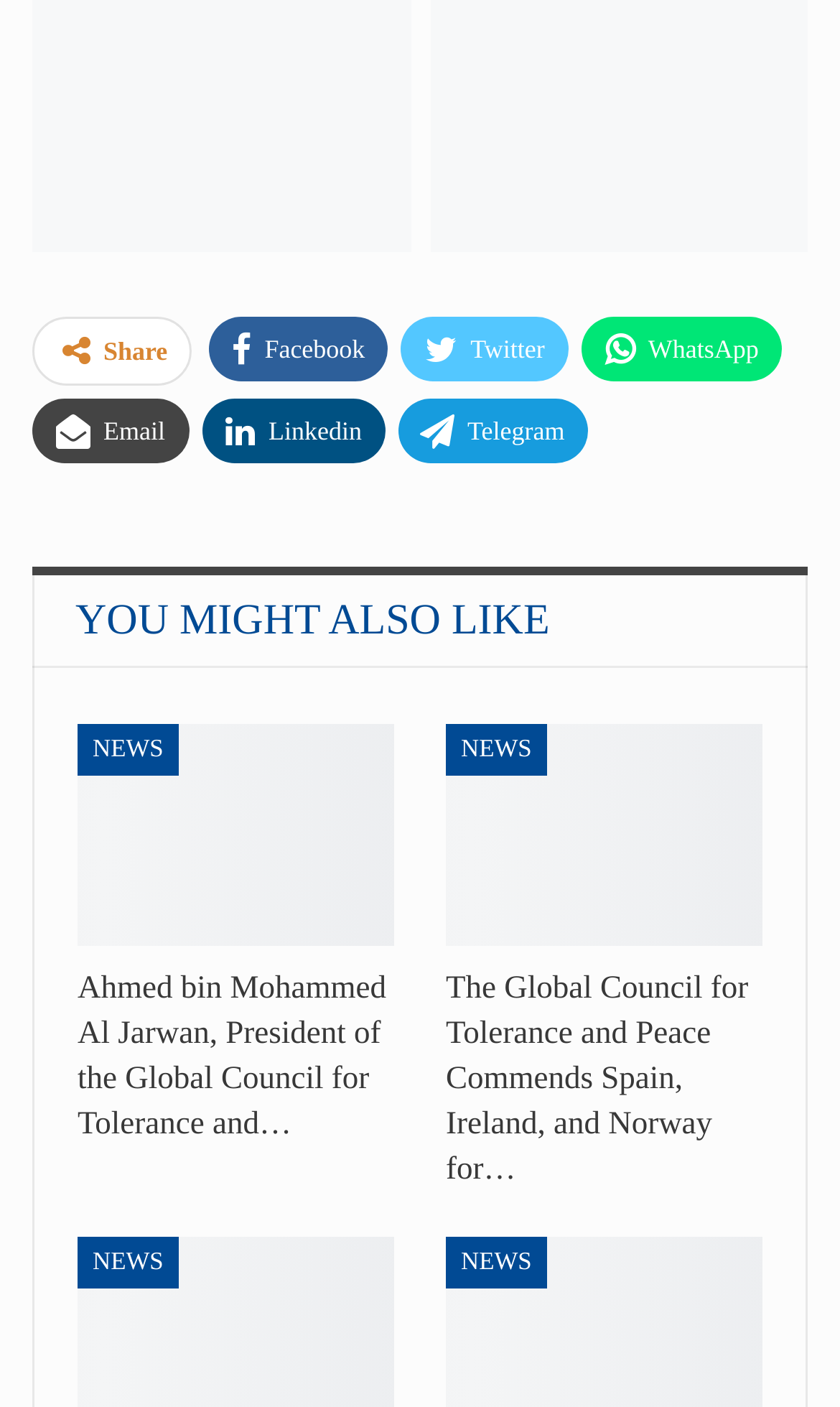Please identify the bounding box coordinates for the region that you need to click to follow this instruction: "Read news".

[0.092, 0.515, 0.213, 0.551]